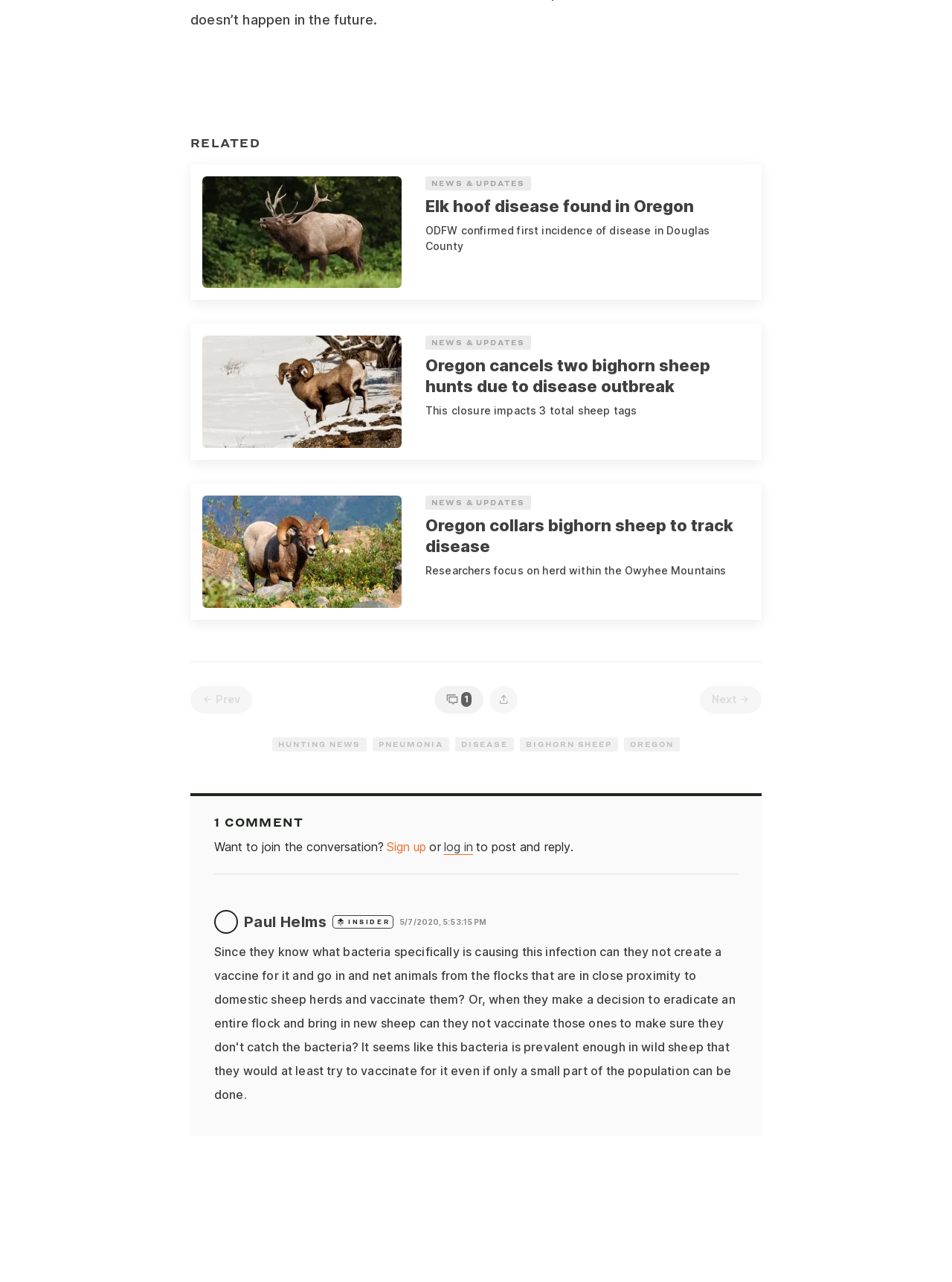Using the elements shown in the image, answer the question comprehensively: How many comments are there on this webpage?

There is one comment on this webpage, as indicated by the heading '1 COMMENT'.